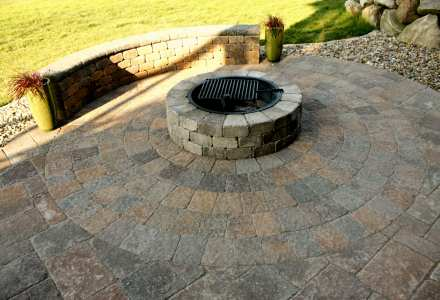Please provide a comprehensive answer to the question below using the information from the image: What is beyond the patio area?

The caption describes the area beyond the patio as a lush, grassy area, which adds a vibrant contrast to the stonework and makes the space perfect for relaxation and socializing in a landscaped environment.